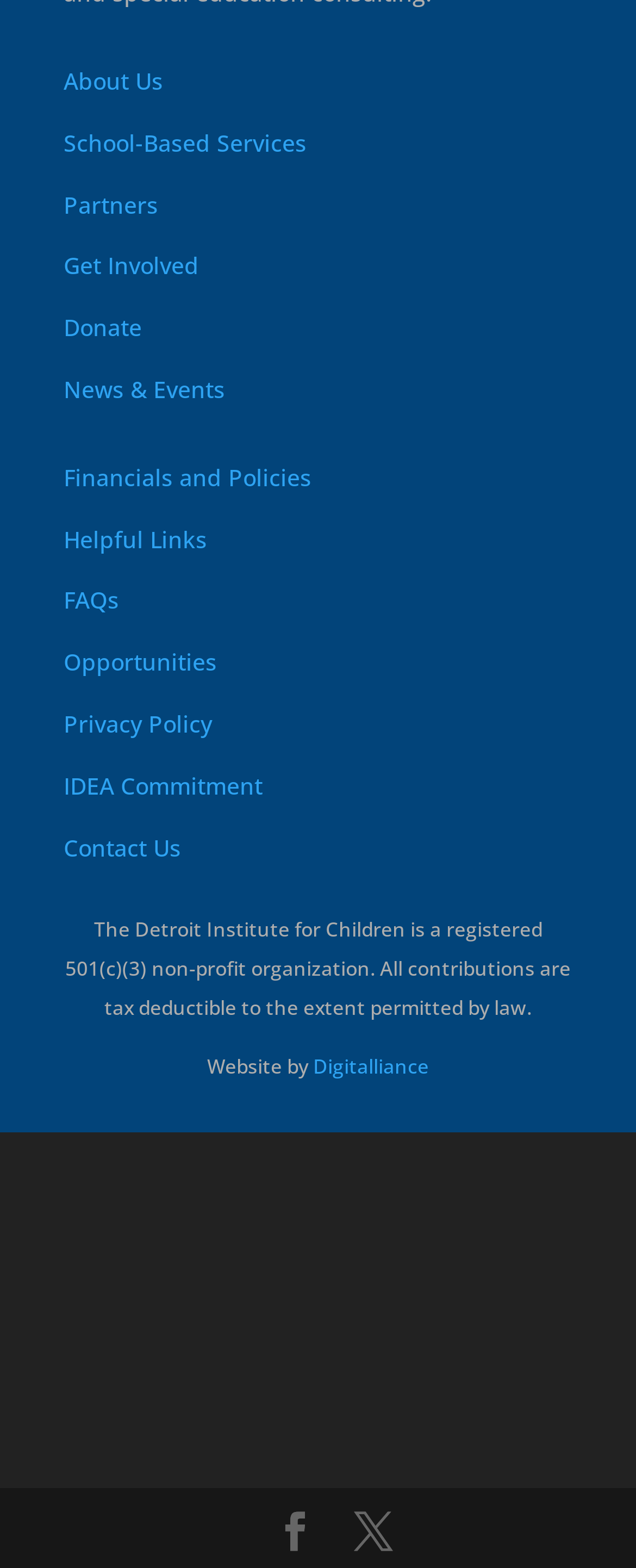Find the bounding box coordinates for the UI element whose description is: "Opportunities". The coordinates should be four float numbers between 0 and 1, in the format [left, top, right, bottom].

[0.1, 0.412, 0.341, 0.432]